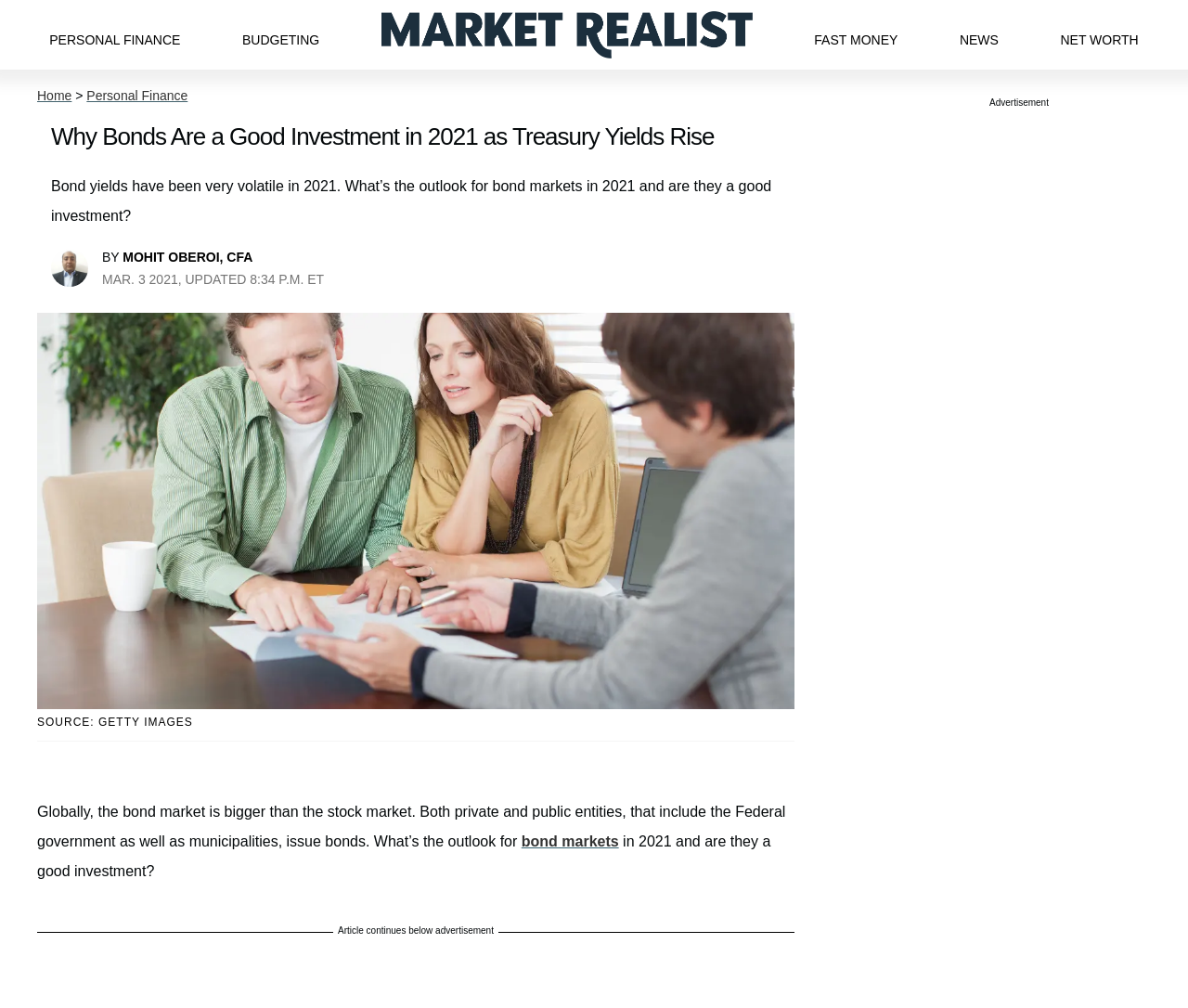What is the topic of the article?
Refer to the image and give a detailed answer to the query.

The topic of the article can be inferred by looking at the title and the content of the article. The title mentions 'Bond yields' and 'Treasury Yields', and the content discusses the outlook for bond markets in 2021, indicating that the topic of the article is bond markets.